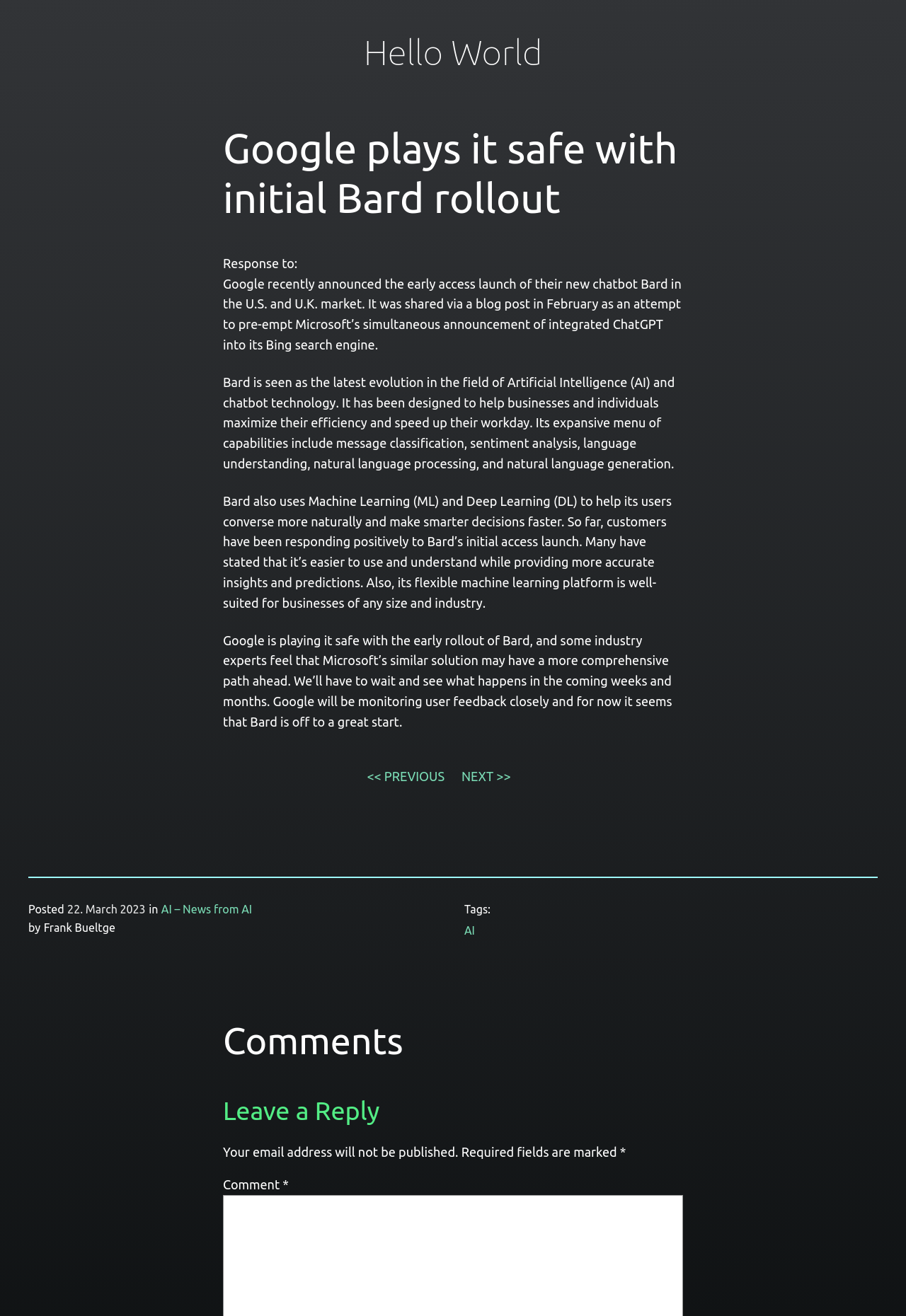Use a single word or phrase to answer the question:
What is the name of the author of this article?

Frank Bueltge